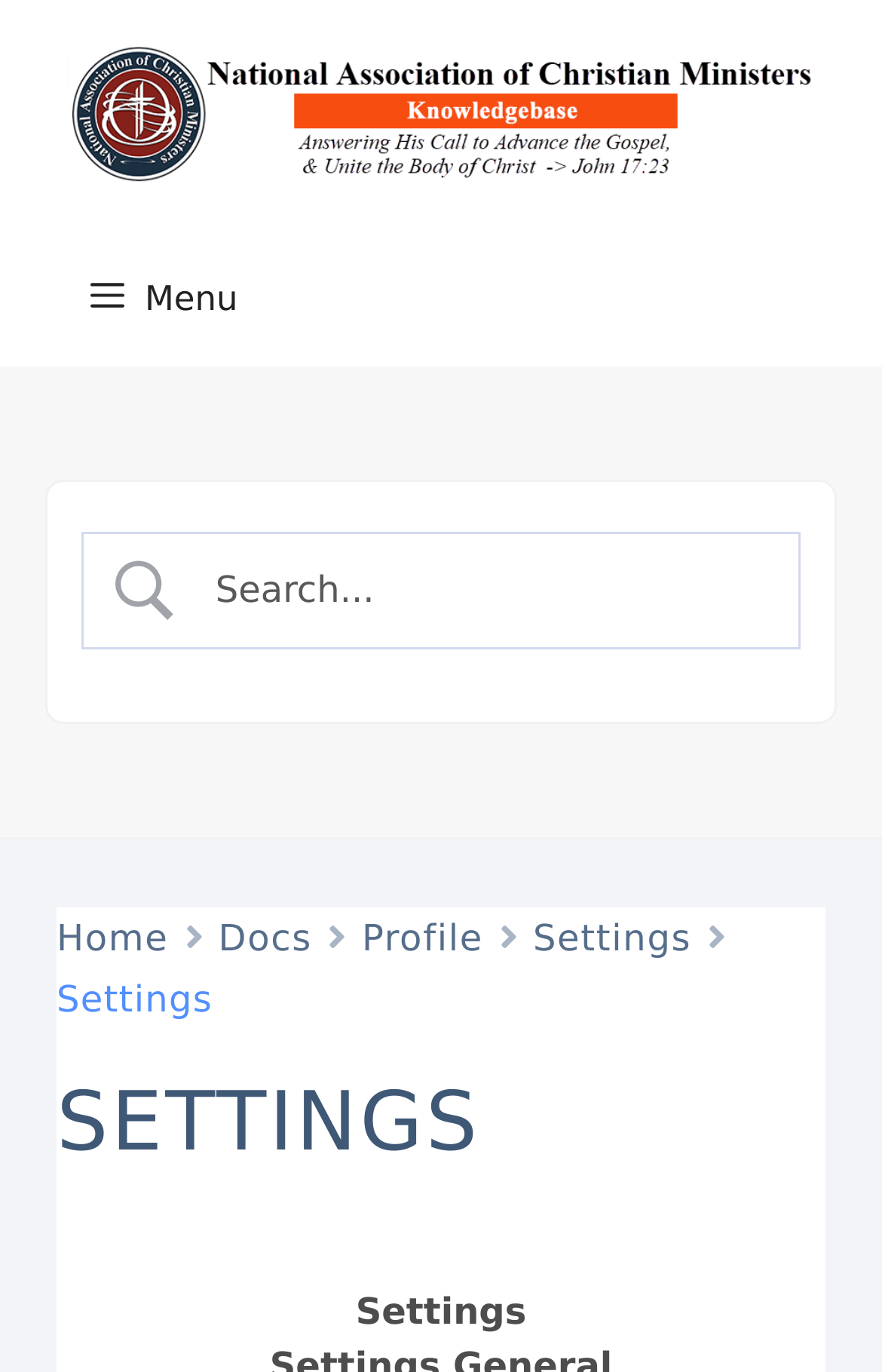Respond to the question below with a single word or phrase:
How many links are in the primary navigation?

4